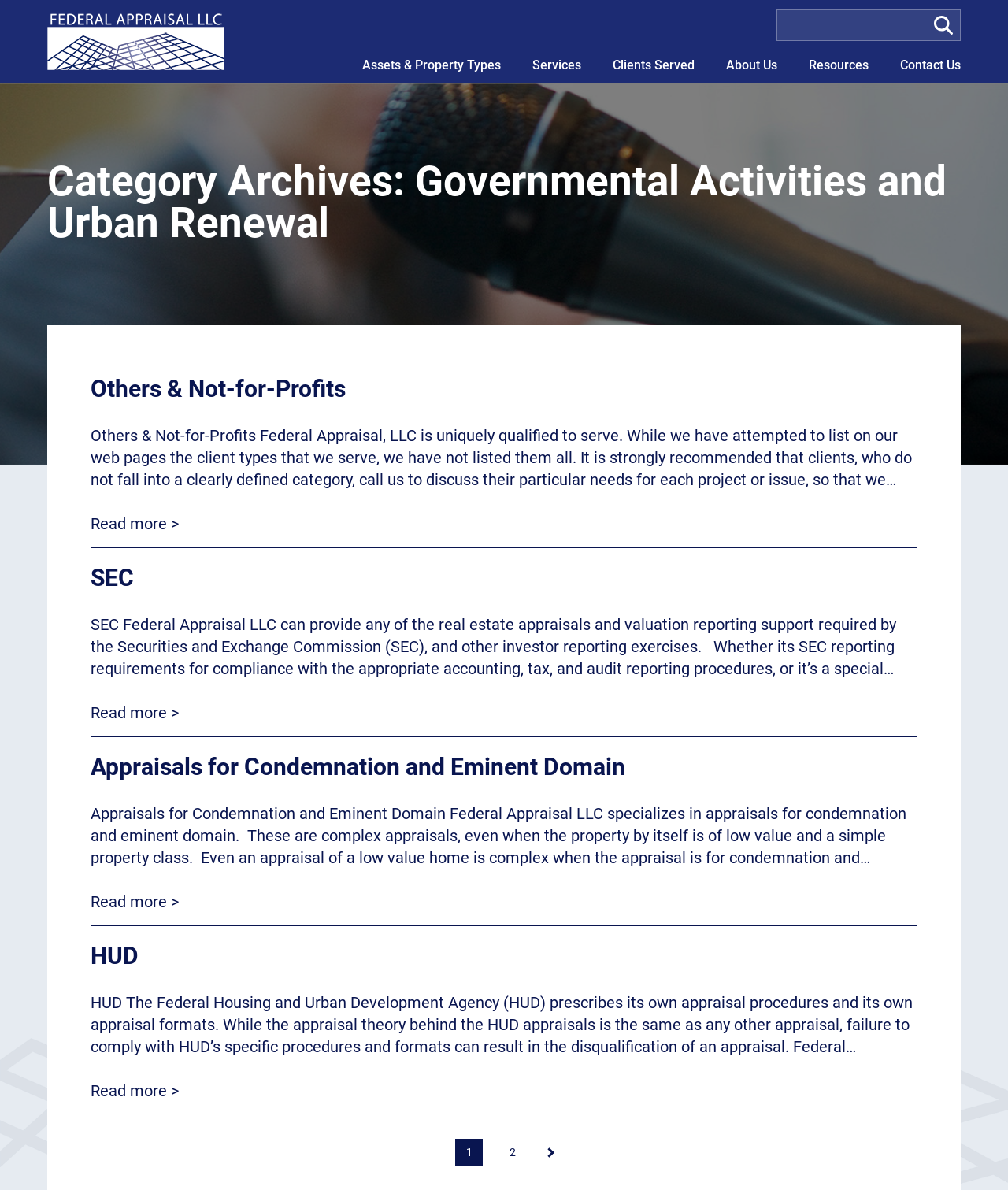Determine the bounding box coordinates for the clickable element to execute this instruction: "Learn about power plants and electric utility properties". Provide the coordinates as four float numbers between 0 and 1, i.e., [left, top, right, bottom].

[0.697, 0.094, 0.934, 0.123]